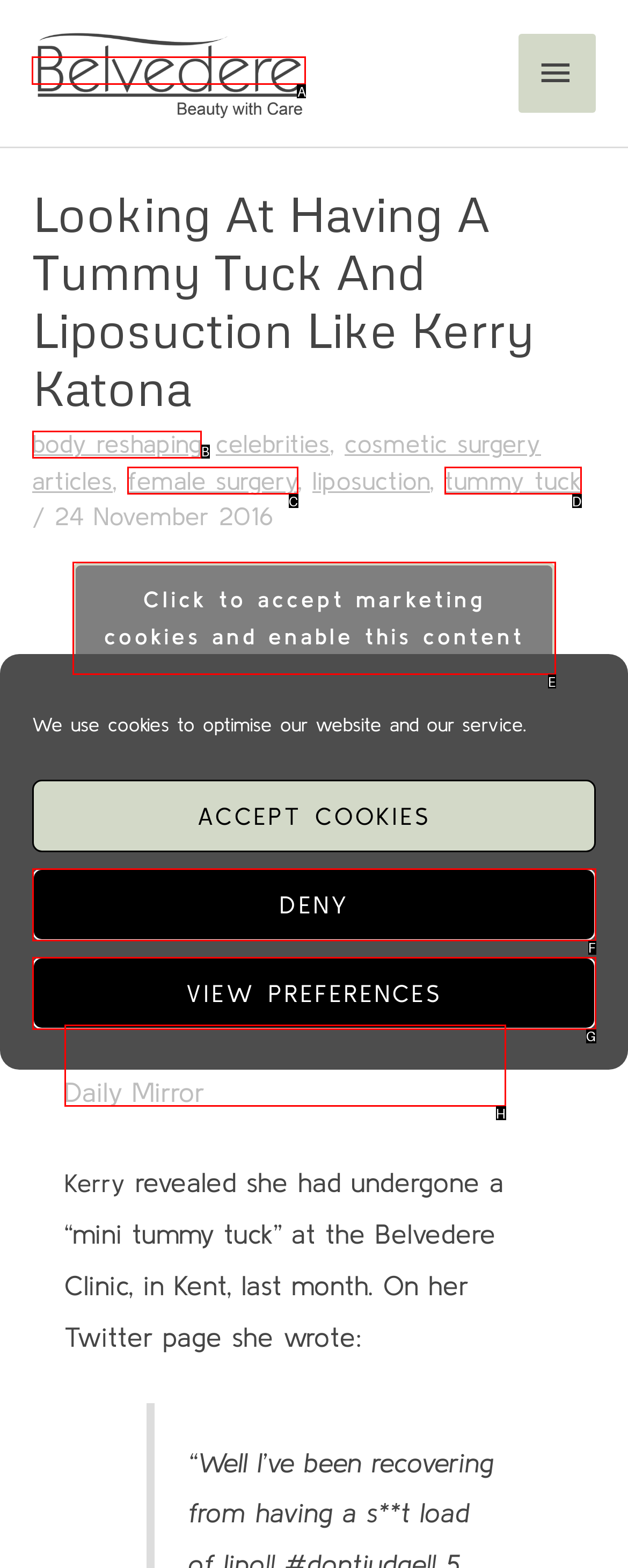Select the correct option from the given choices to perform this task: View the clinic's homepage. Provide the letter of that option.

A